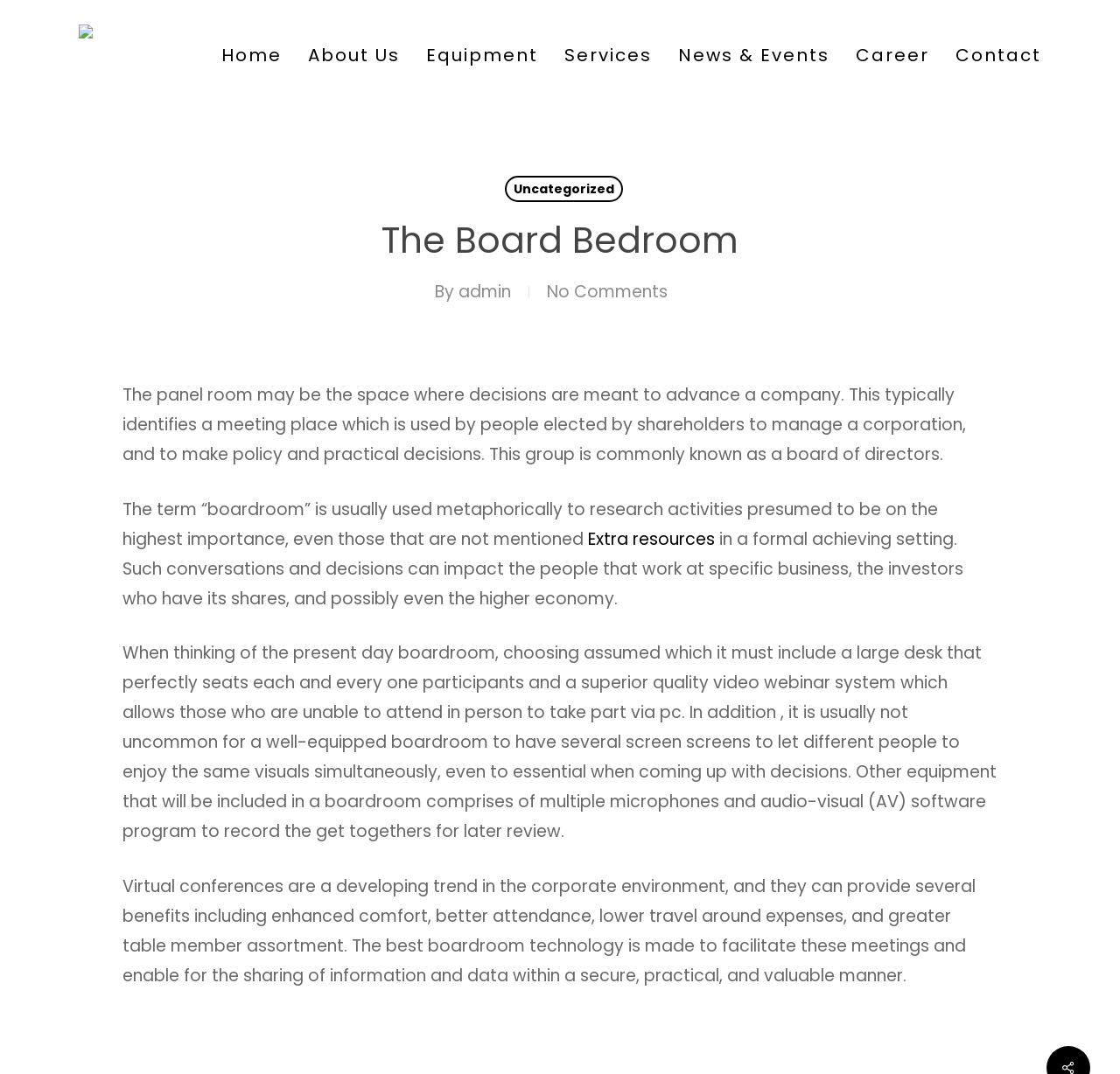Identify the bounding box coordinates for the element you need to click to achieve the following task: "Learn about Filtration Services". Provide the bounding box coordinates as four float numbers between 0 and 1, in the form [left, top, right, bottom].

[0.508, 0.173, 0.664, 0.207]